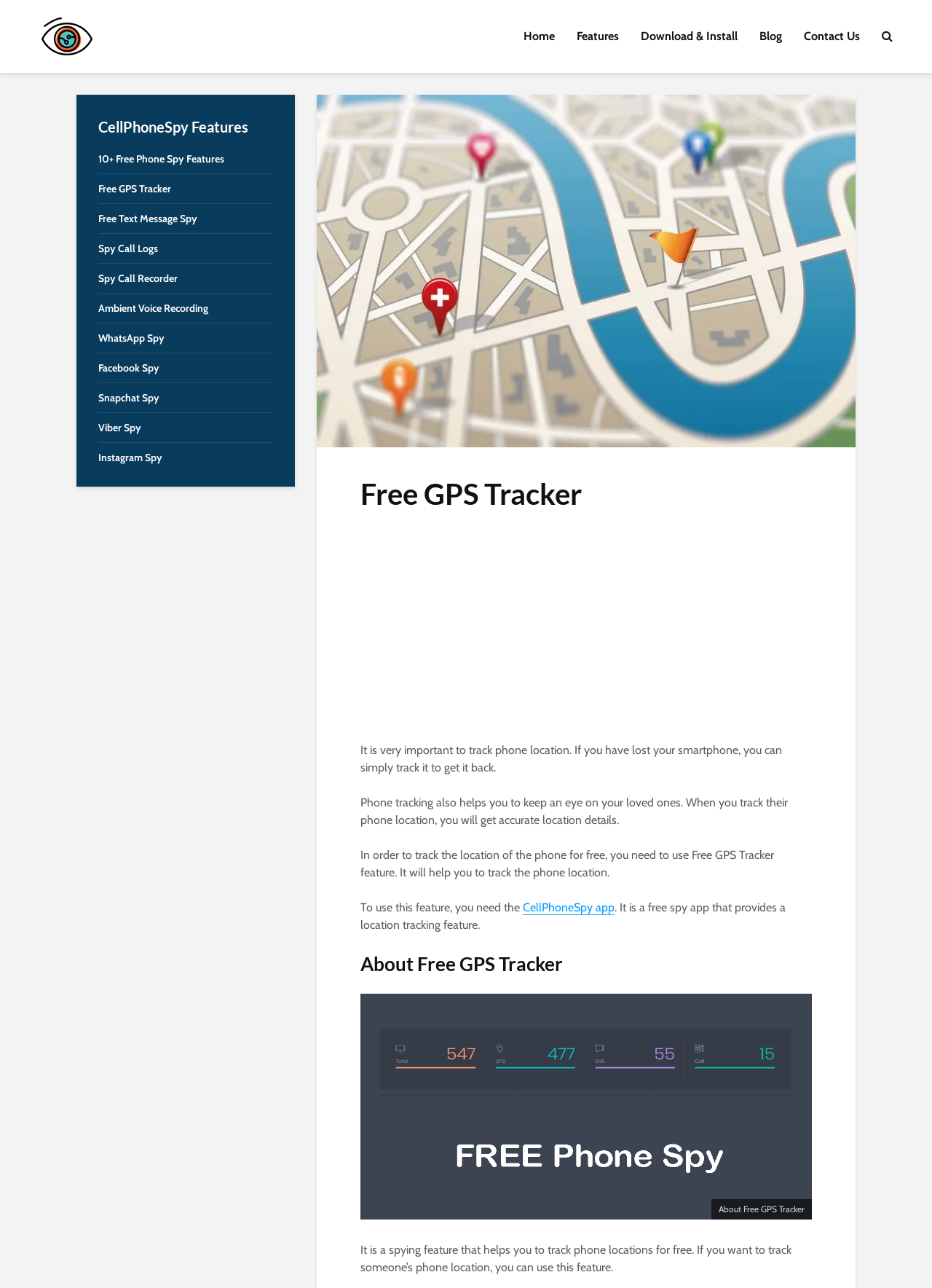What is required to use the Free GPS Tracker feature?
Refer to the screenshot and deliver a thorough answer to the question presented.

I read the static text elements on the webpage and found that in order to use the Free GPS Tracker feature, one needs to use the CellPhoneSpy app, which is a free spy app that provides a location tracking feature.